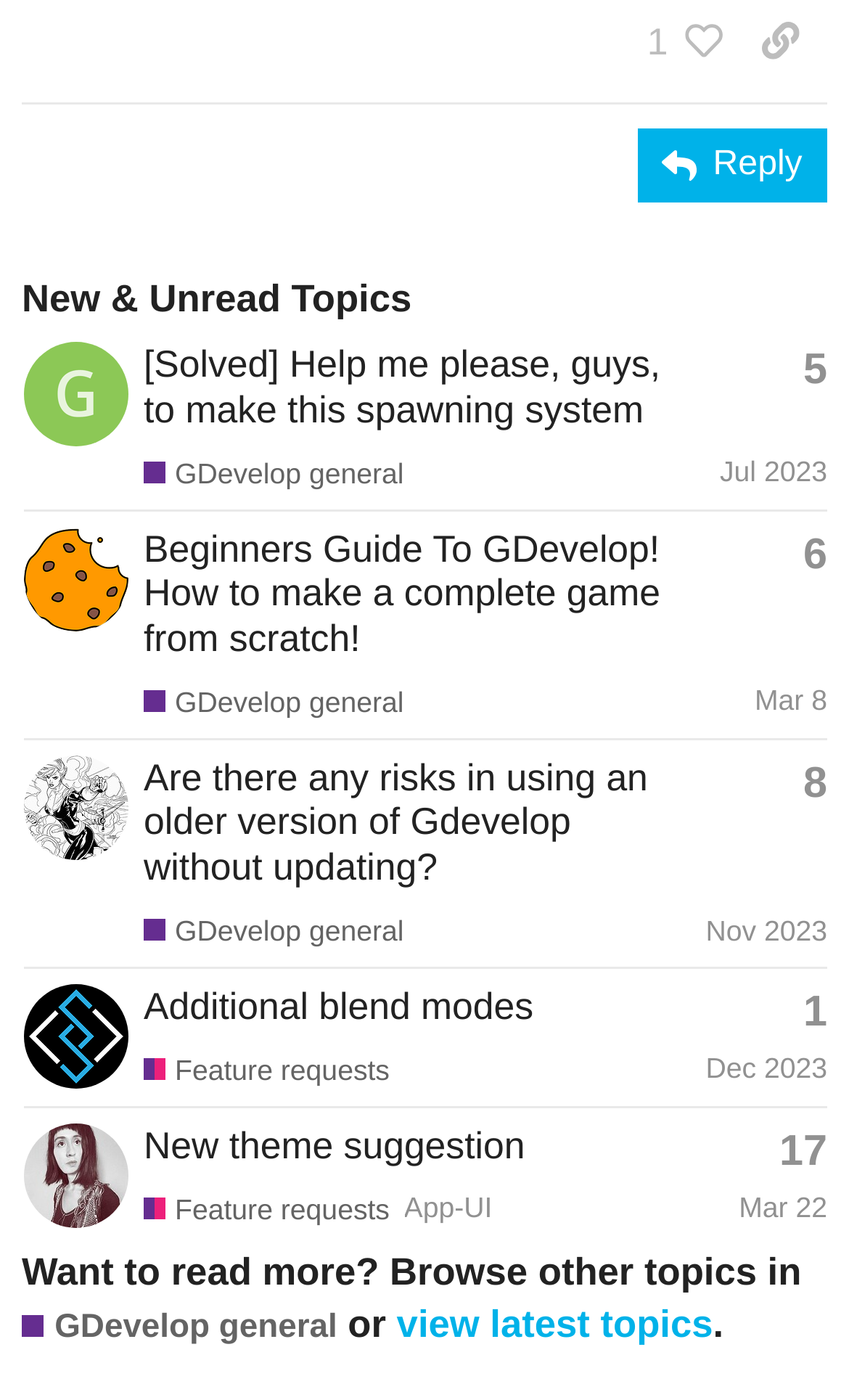Consider the image and give a detailed and elaborate answer to the question: 
How many replies does the third topic have?

I inspected the third gridcell element and found a generic element with the text 'This topic has 8 replies', which indicates the number of replies for the third topic.